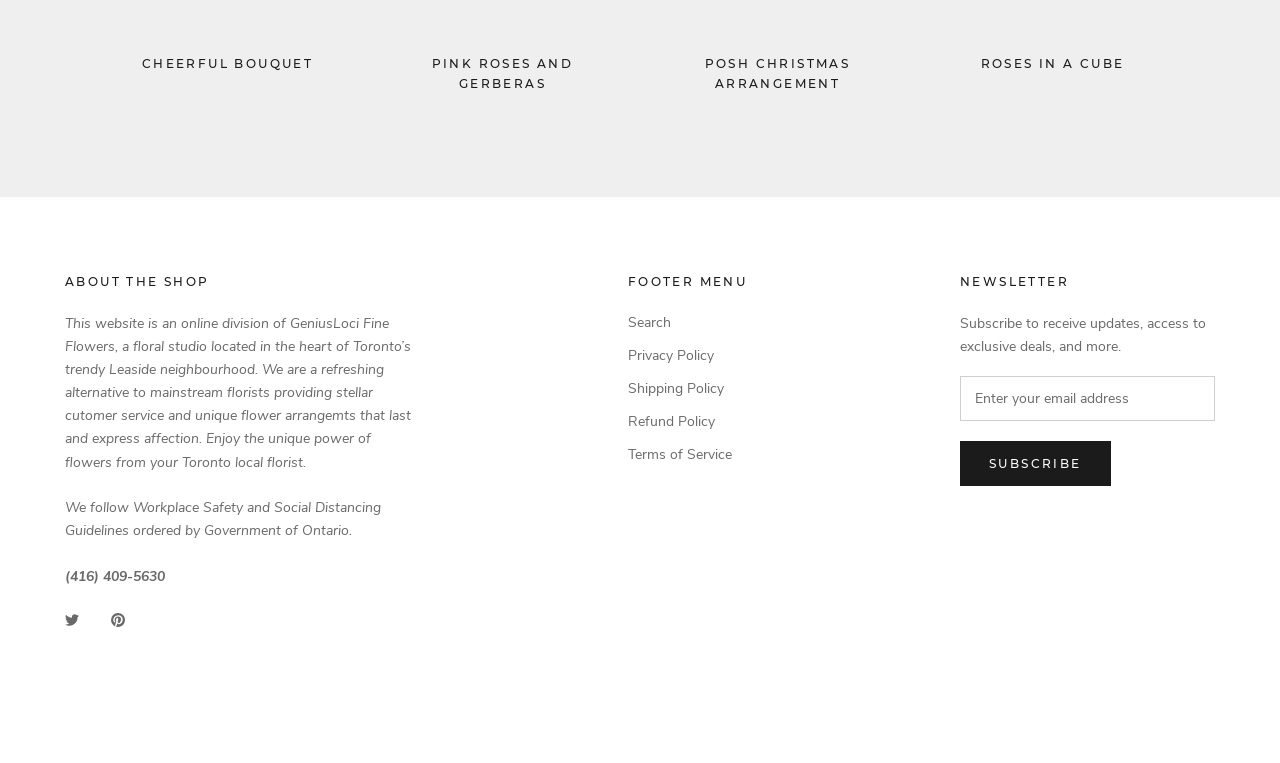What is the purpose of the textbox in the 'NEWSLETTER' section?
Answer the question with a single word or phrase, referring to the image.

Enter your email address